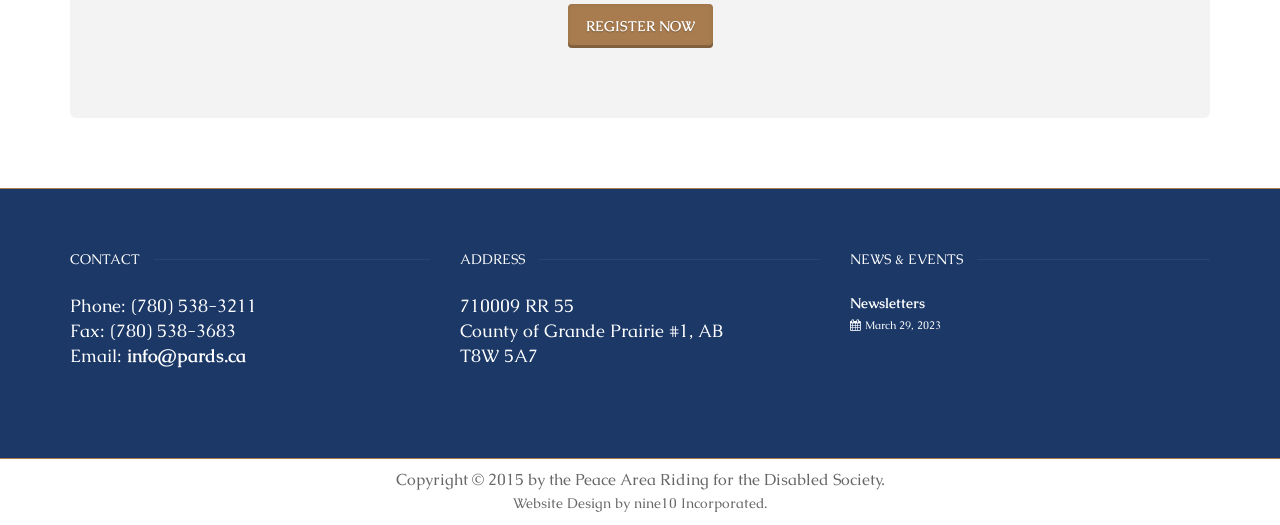Using the information from the screenshot, answer the following question thoroughly:
What is the phone number of the Peace Area Riding for the Disabled Society?

The phone number can be found in the 'CONTACT' section, which is a heading element located at the top-left of the webpage. Under this heading, there is a StaticText element with the phone number '(780) 538-3211'.